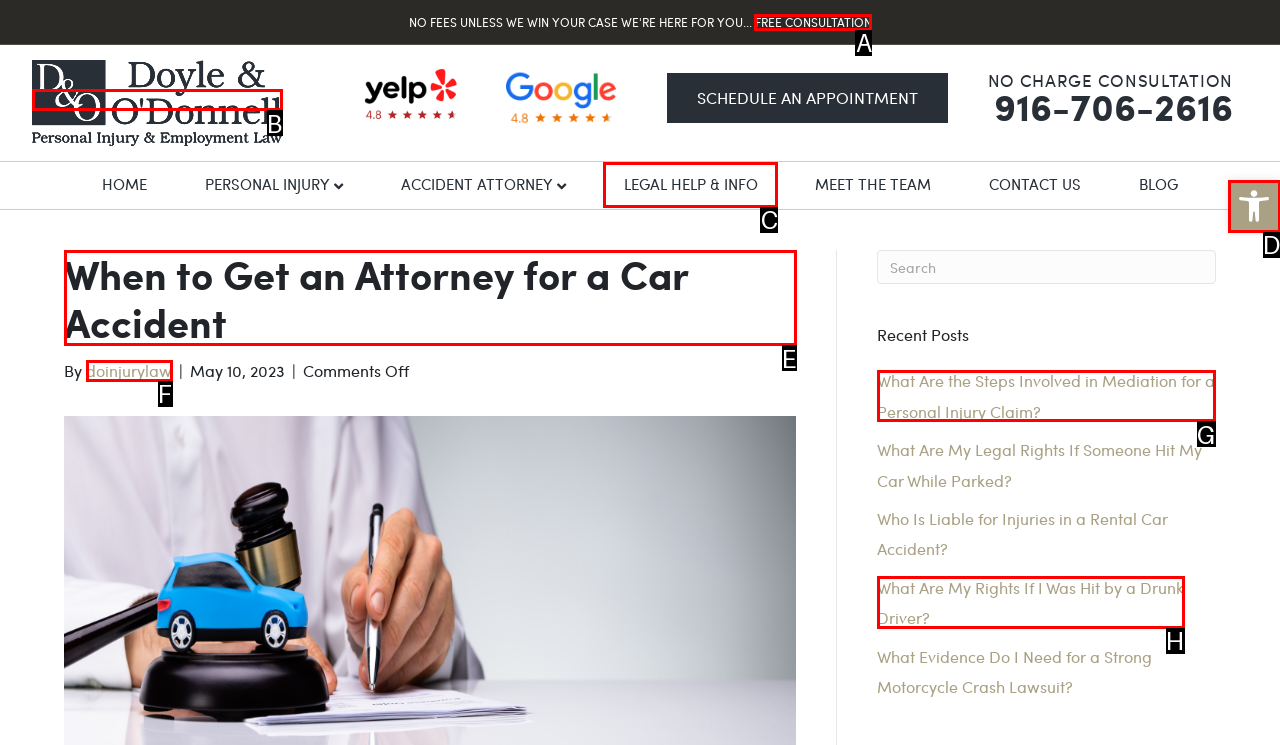Identify the correct lettered option to click in order to perform this task: Click the 'Find Its Price' link. Respond with the letter.

None